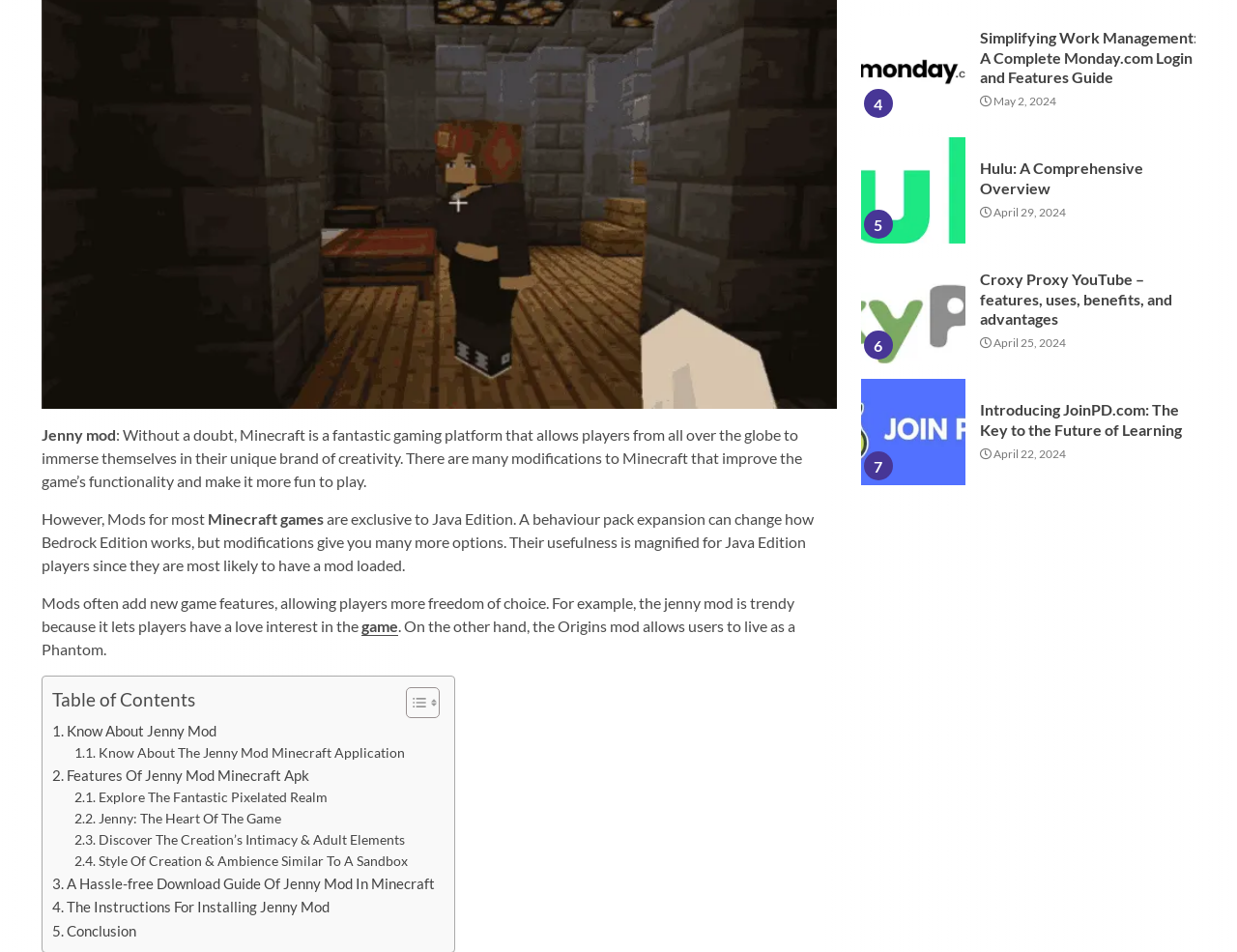Give the bounding box coordinates for the element described as: "Hulu: A Comprehensive Overview".

[0.792, 0.421, 0.924, 0.461]